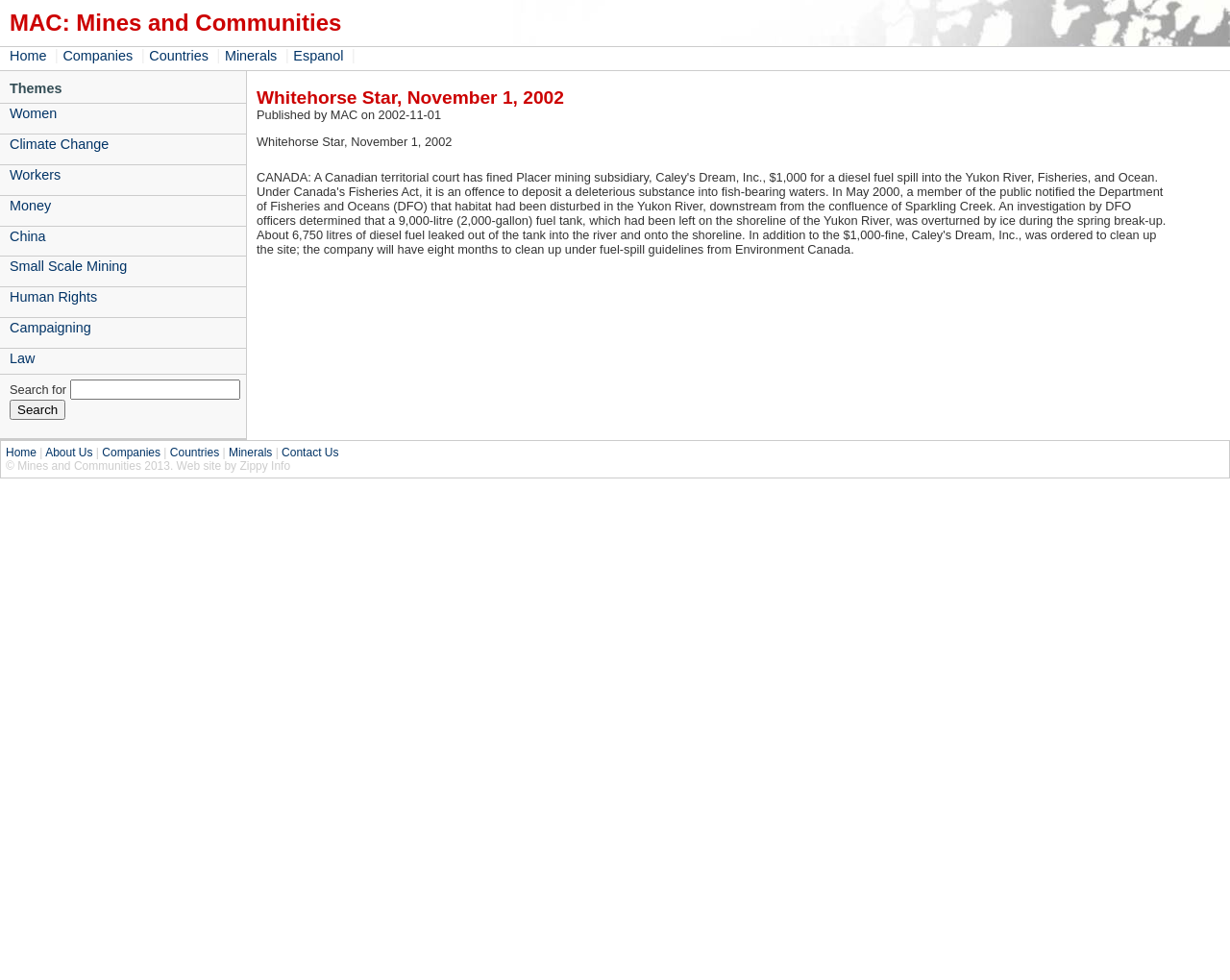Please identify the bounding box coordinates of the element on the webpage that should be clicked to follow this instruction: "Visit the About Us page". The bounding box coordinates should be given as four float numbers between 0 and 1, formatted as [left, top, right, bottom].

[0.037, 0.455, 0.075, 0.469]